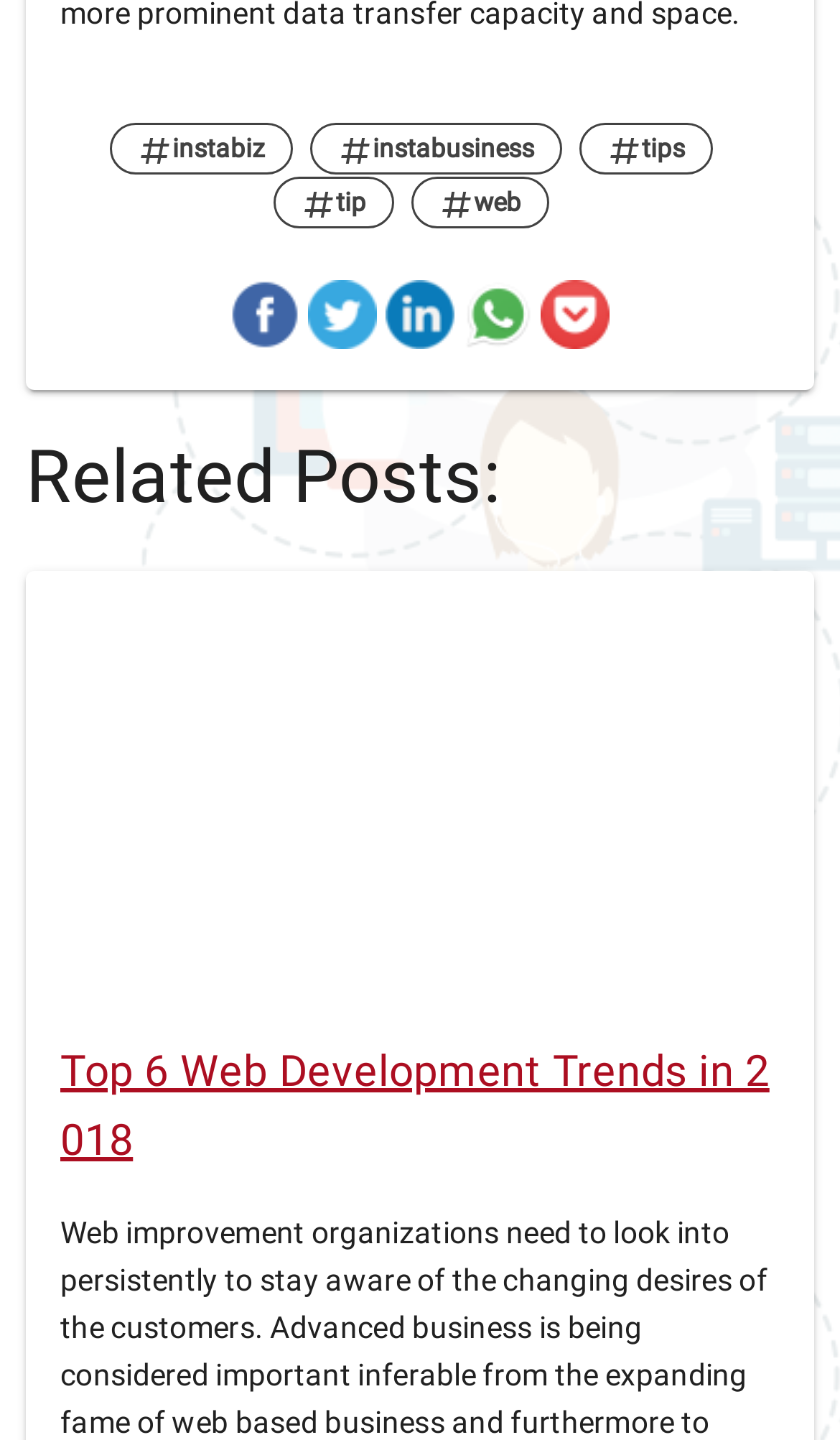Determine the bounding box of the UI element mentioned here: "title="Whatsapp"". The coordinates must be in the format [left, top, right, bottom] with values ranging from 0 to 1.

[0.551, 0.195, 0.633, 0.253]